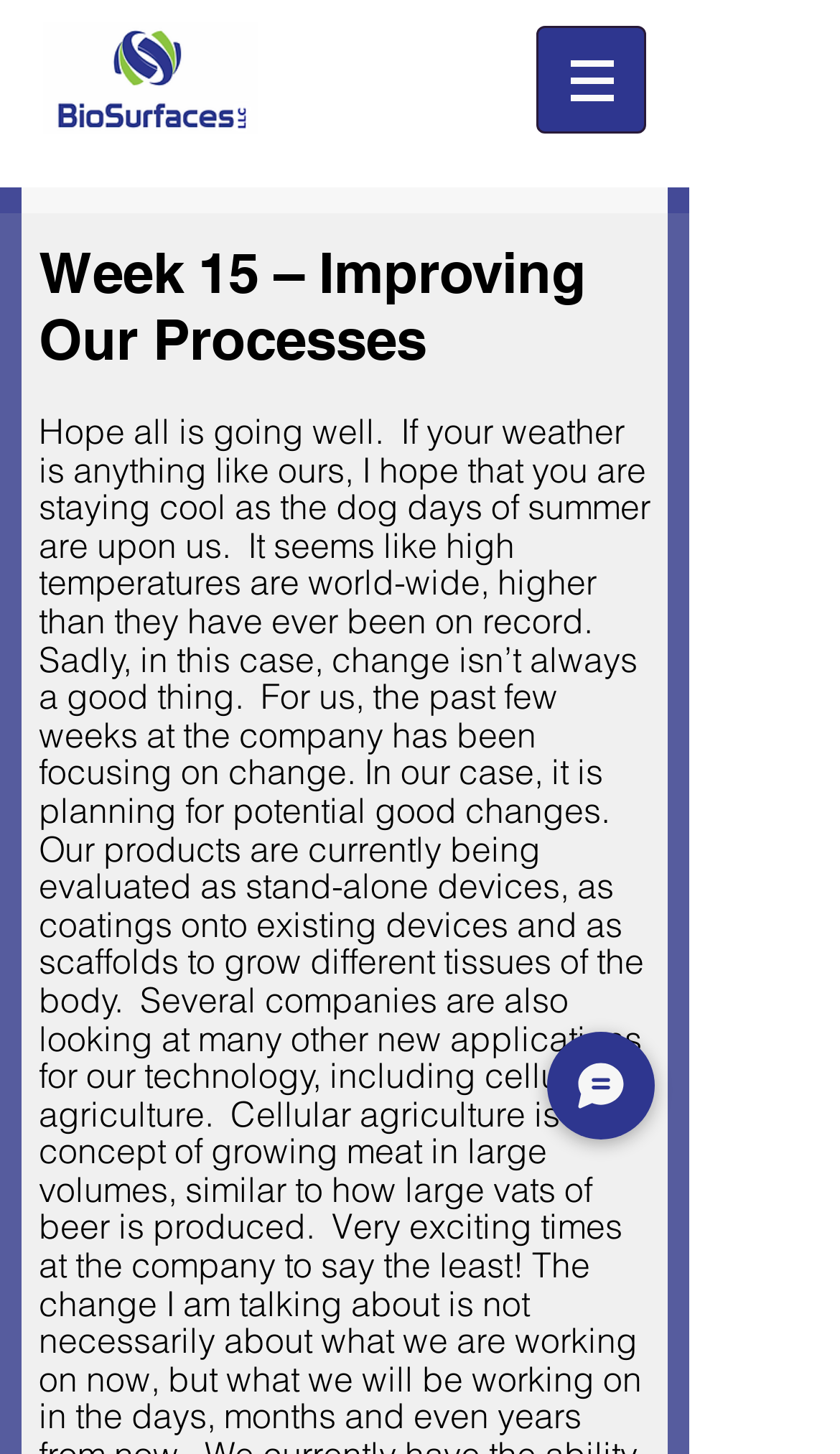What is the theme of the current webpage?
Offer a detailed and exhaustive answer to the question.

The theme of the current webpage is about improving processes, as indicated by the heading element with the text 'Week 15 – Improving Our Processes'.